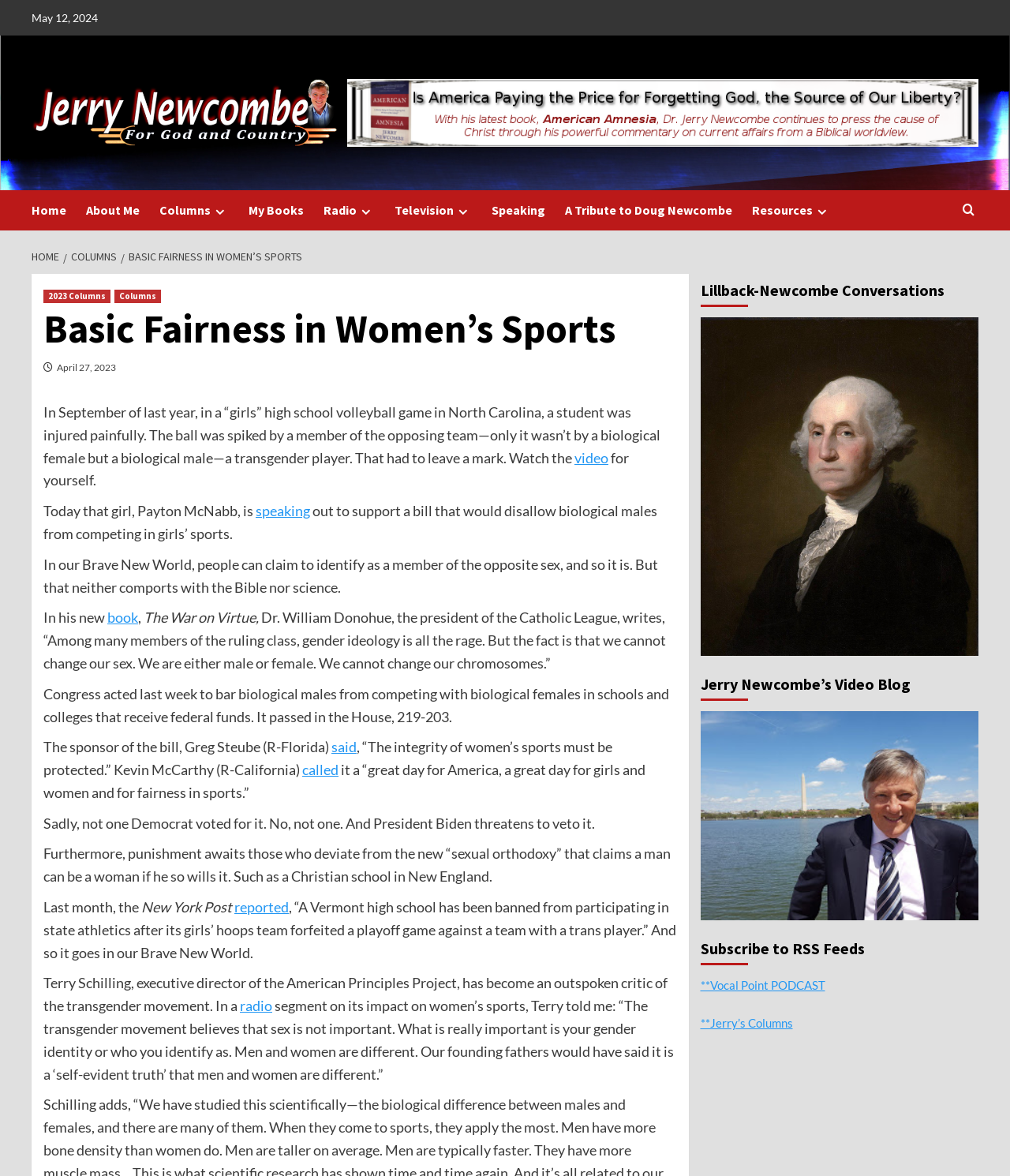Mark the bounding box of the element that matches the following description: "Contact us".

None